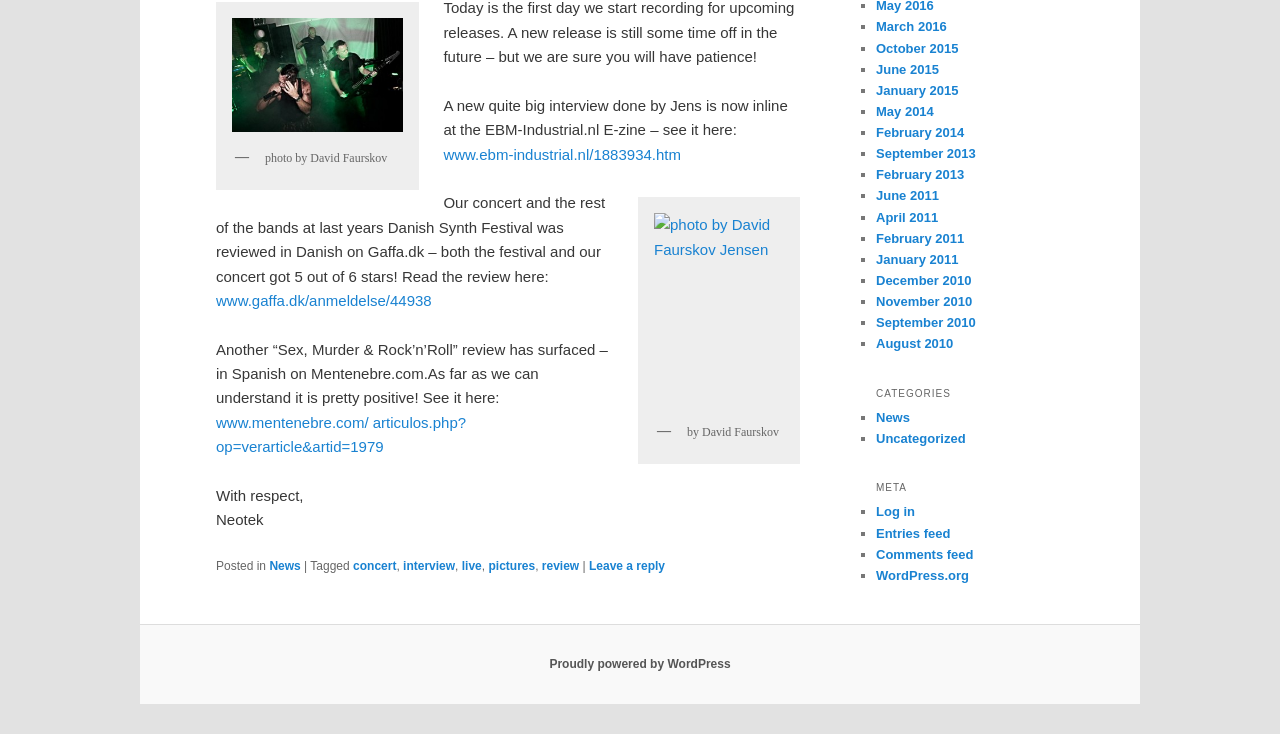Determine the bounding box coordinates of the element that should be clicked to execute the following command: "Leave a reply".

[0.46, 0.762, 0.52, 0.781]